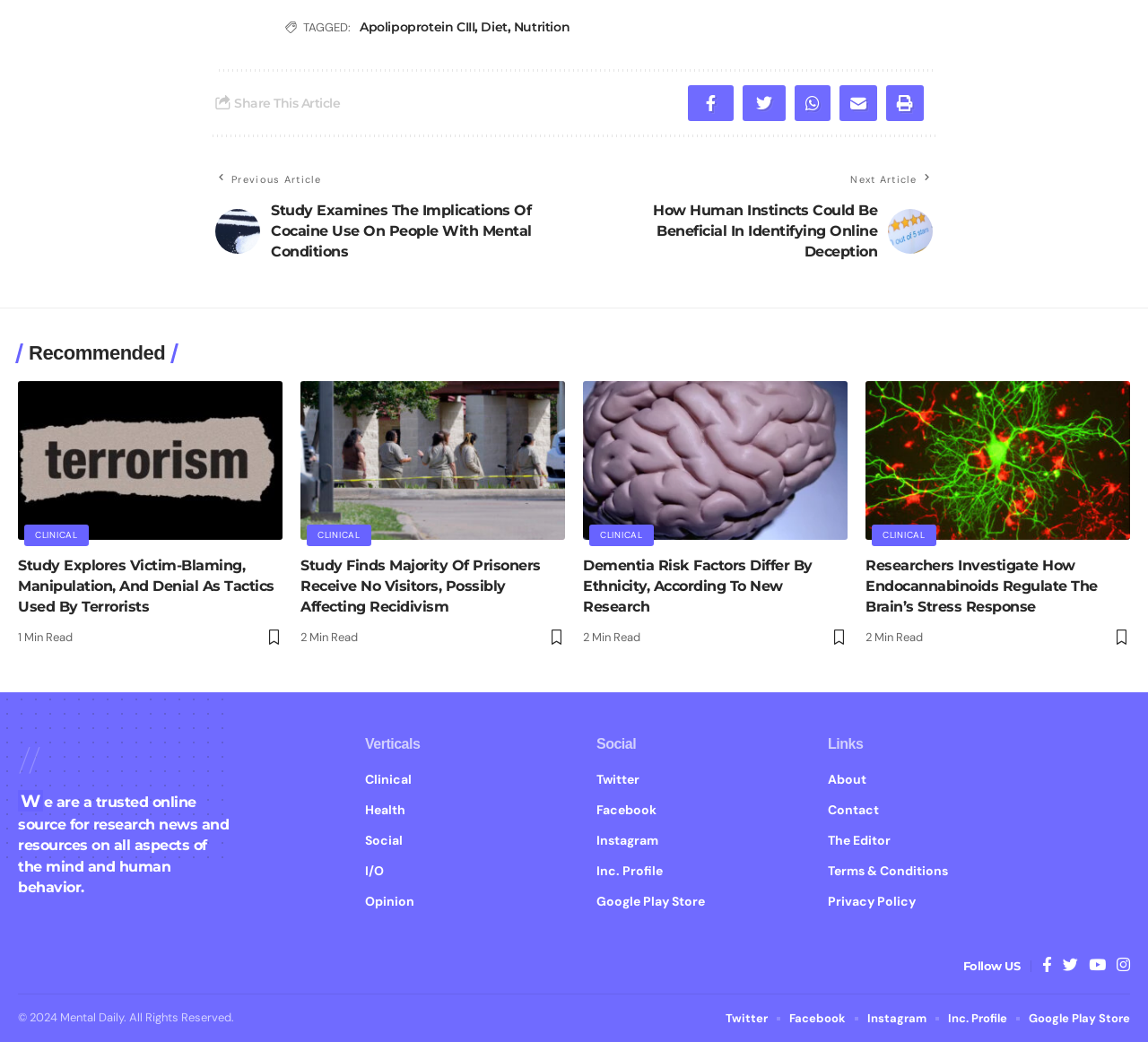How many minutes does it take to read the article 'Dementia Risk Factors Differ By Ethnicity, According To New Research'?
Look at the image and answer the question using a single word or phrase.

2 Min Read